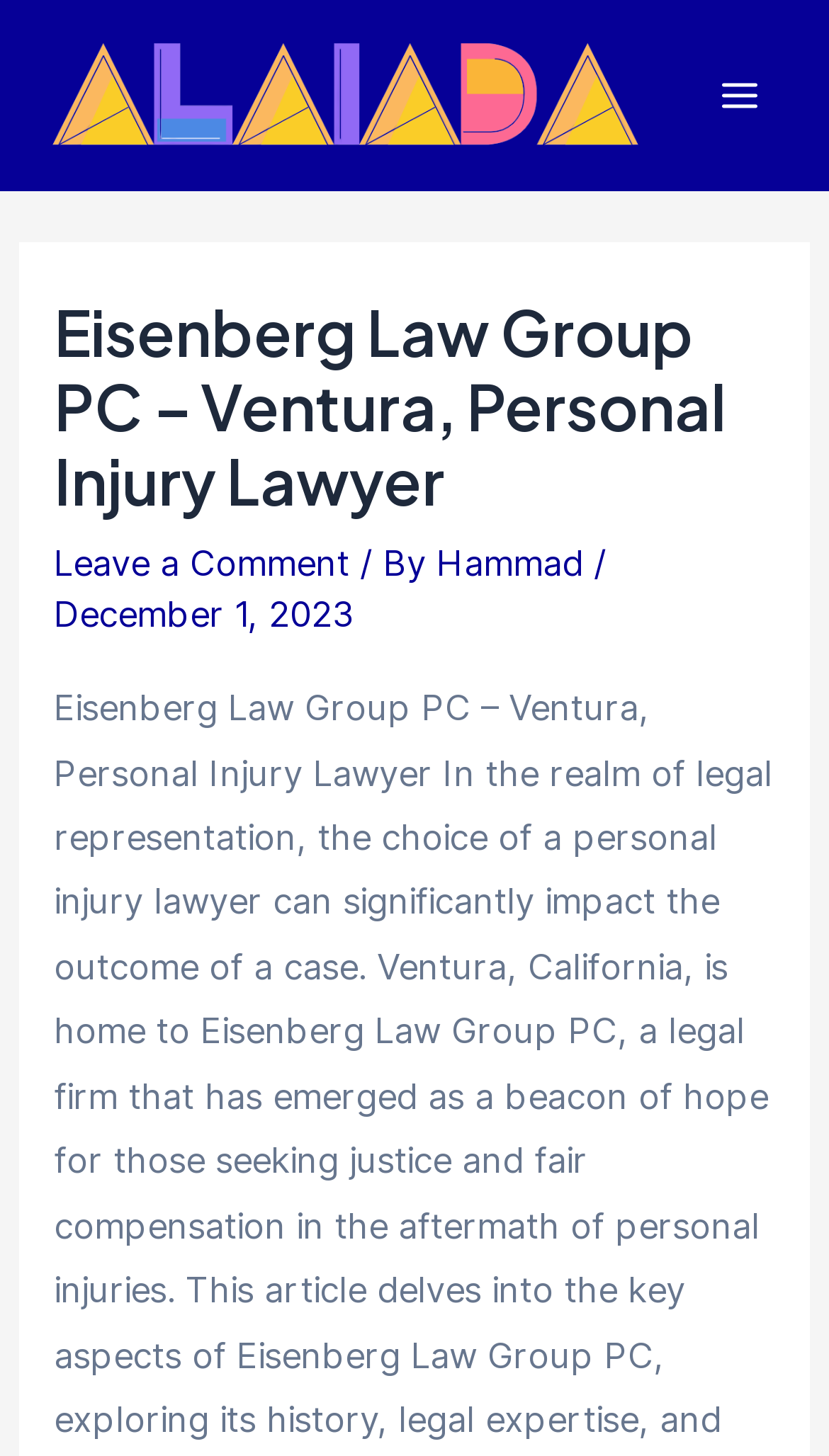Offer a detailed explanation of the webpage layout and contents.

The webpage is about Eisenberg Law Group PC, a personal injury lawyer in Ventura. At the top left corner, there is a logo of Alaiada.com, which is an image with a link. To the right of the logo, there is a main menu button. 

Below the logo and the main menu button, there is a header section that spans almost the entire width of the page. The header section contains the title "Eisenberg Law Group PC – Ventura, Personal Injury Lawyer" in a large font size. 

Under the title, there is a section with a link to "Leave a Comment" on the left, followed by a static text "/ By" and then a link to the author "Hammad" on the right. Below this section, there is a static text showing the date "December 1, 2023".